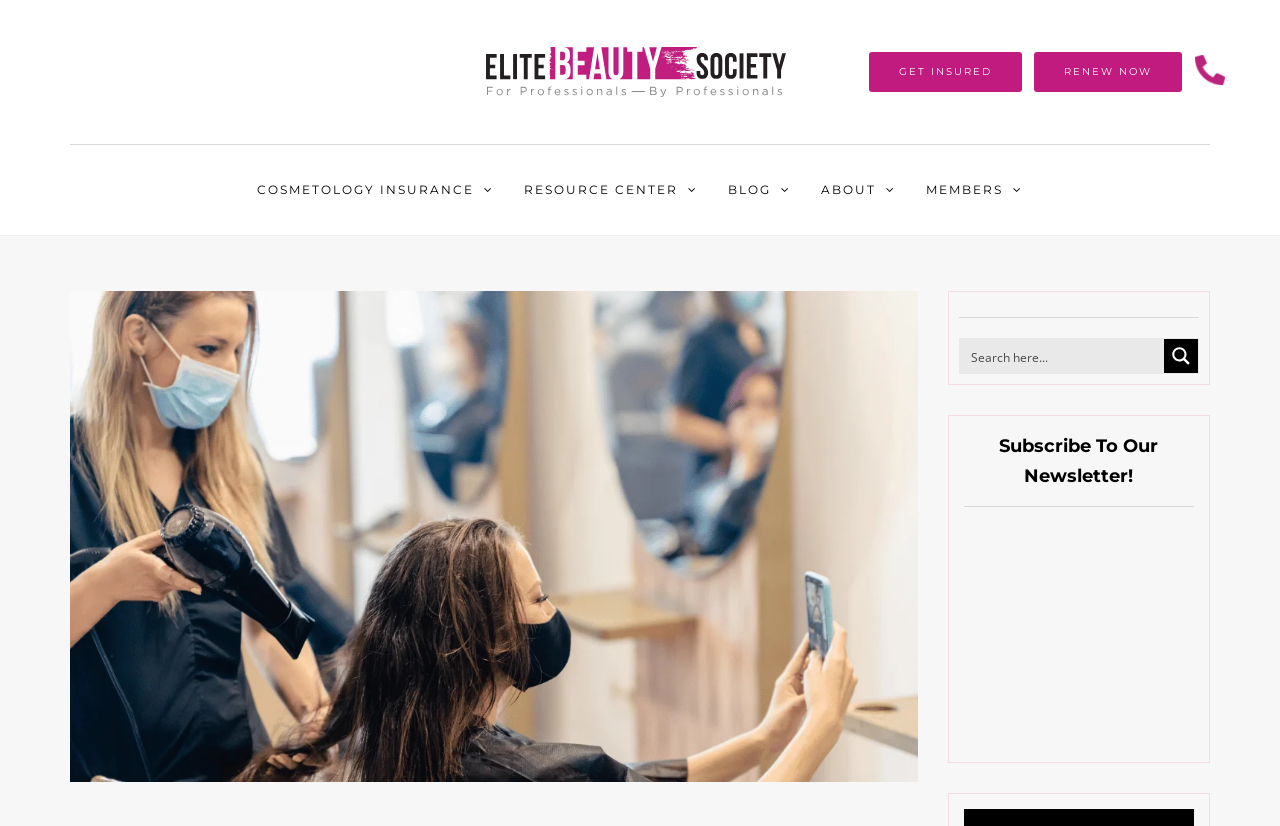Determine the bounding box coordinates for the element that should be clicked to follow this instruction: "Read the blog". The coordinates should be given as four float numbers between 0 and 1, in the format [left, top, right, bottom].

[0.565, 0.212, 0.622, 0.248]